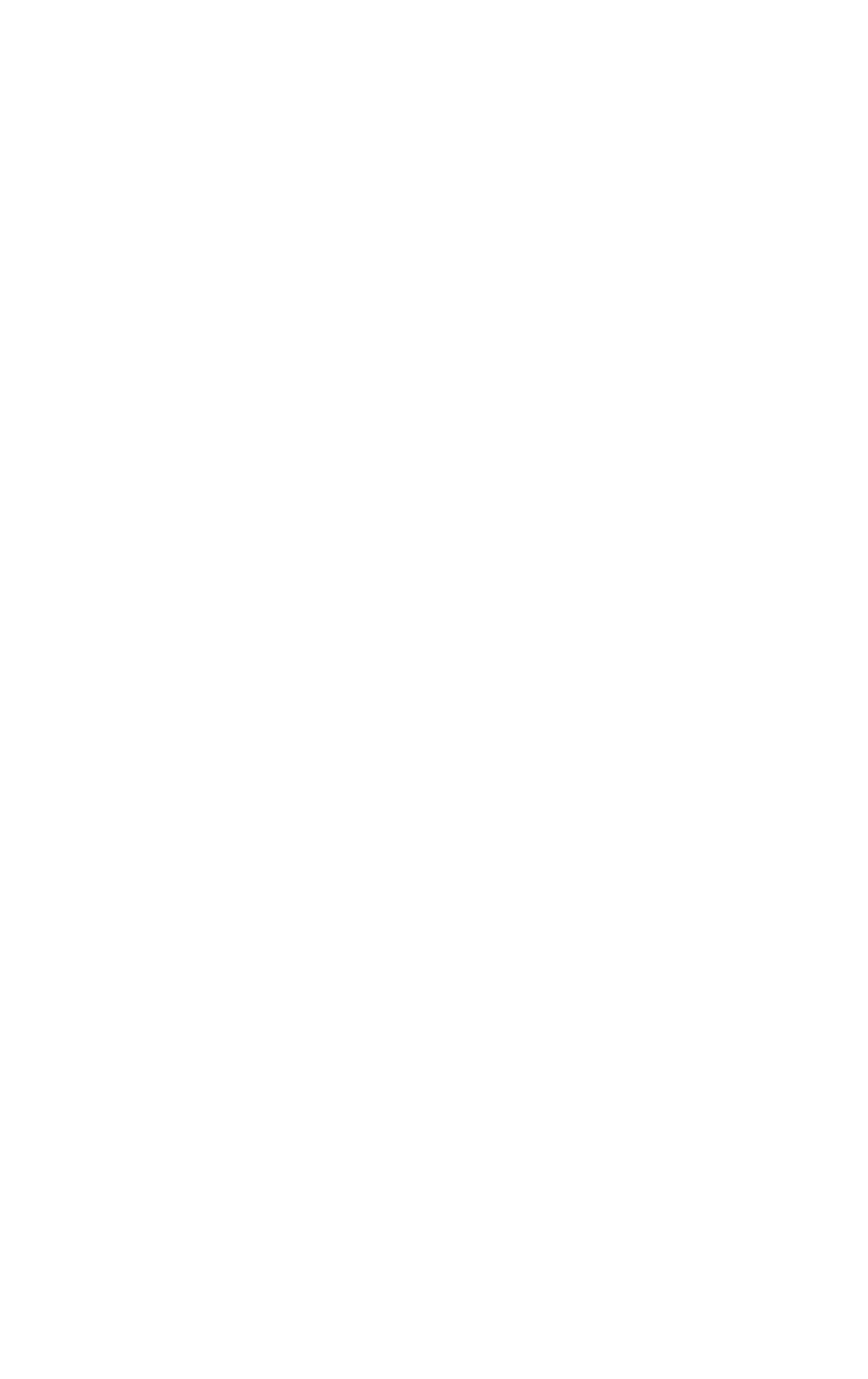How can the package be installed?
Please provide a comprehensive and detailed answer to the question.

The answer can be obtained by reading the text 'can be downloaded from download page or be installed using the PHP Composer tool following instructions in the Composer install instructions page.' which provides information on how to install the package.